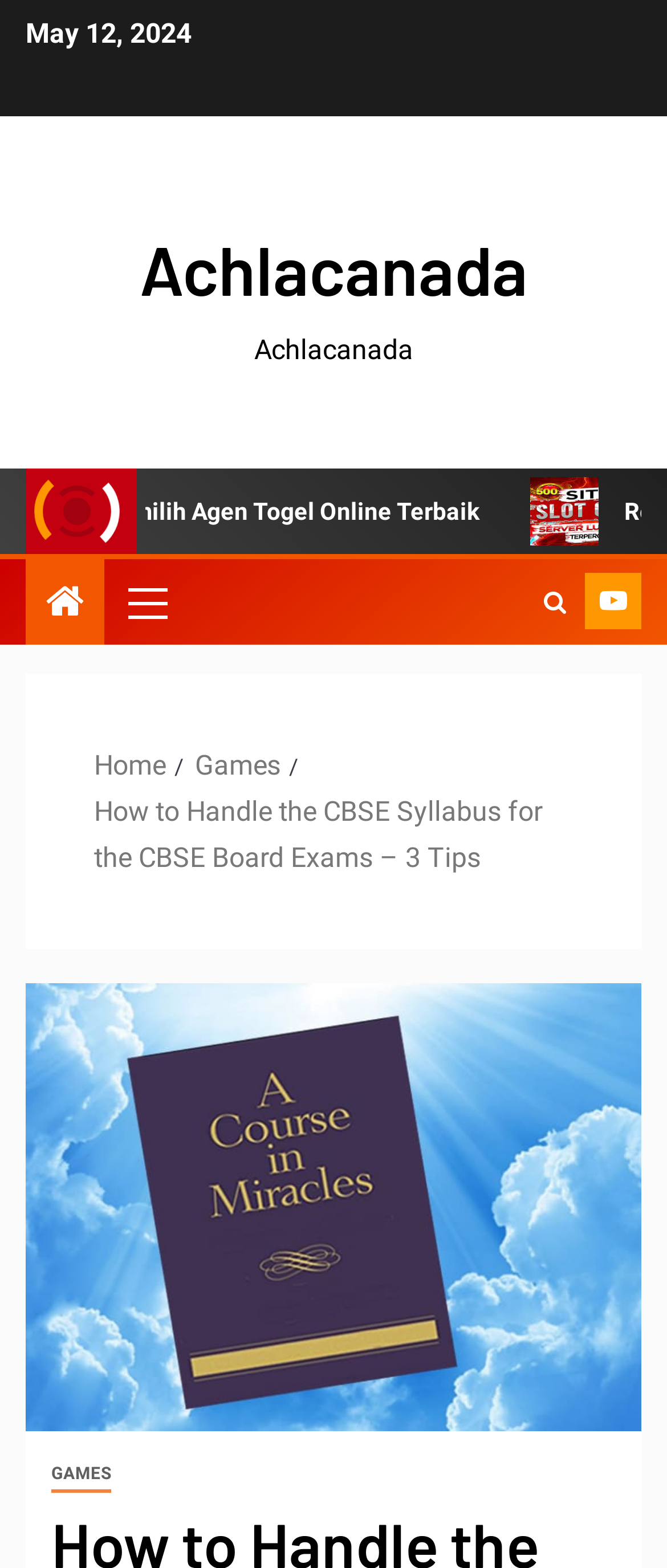Identify the bounding box coordinates of the region that needs to be clicked to carry out this instruction: "click on the link to go back to home page". Provide these coordinates as four float numbers ranging from 0 to 1, i.e., [left, top, right, bottom].

[0.141, 0.477, 0.249, 0.498]